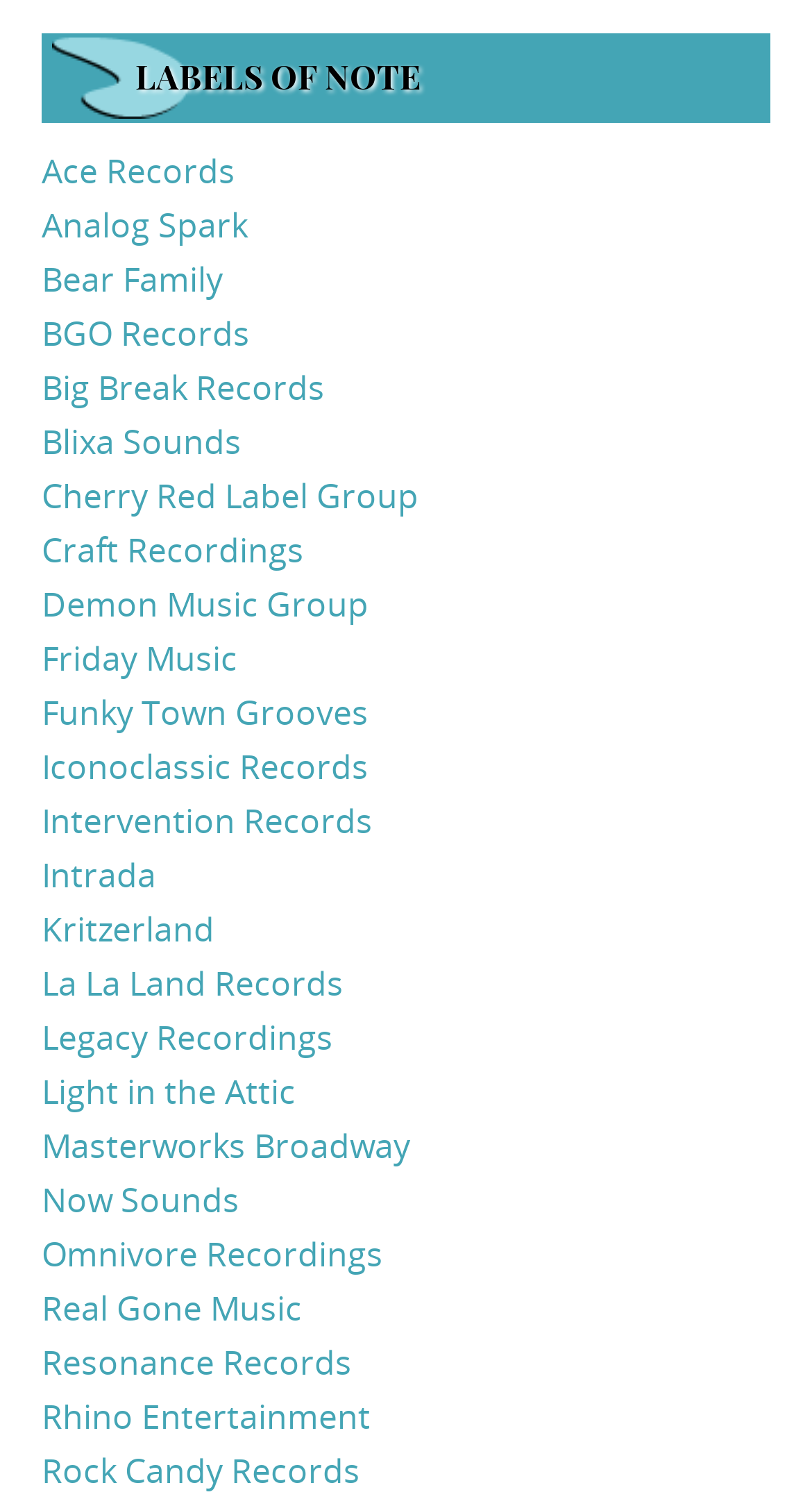Identify the bounding box coordinates of the region that needs to be clicked to carry out this instruction: "Browse Rock Candy Records". Provide these coordinates as four float numbers ranging from 0 to 1, i.e., [left, top, right, bottom].

[0.051, 0.966, 0.444, 0.996]